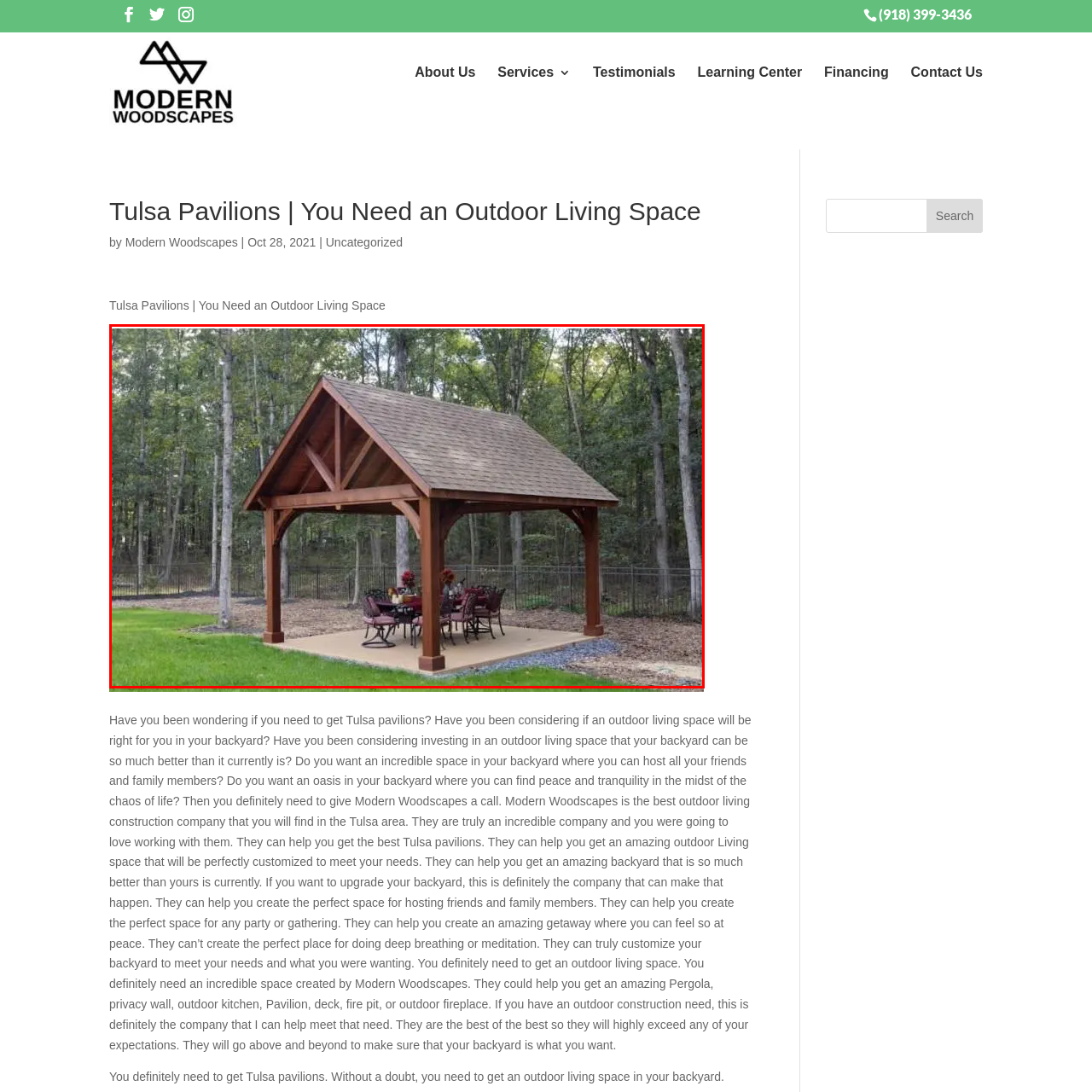Create a thorough and descriptive caption for the photo marked by the red boundary.

The image showcases a beautifully constructed pavilion, designed for outdoor gatherings and relaxation. The pavilion features a striking wooden structure with a peaked roof, supported by sturdy beams, offering ample shade. Underneath, a round dining table surrounded by stylish metal chairs is adorned with vibrant floral arrangements, creating an inviting atmosphere for meals or social occasions. The pavilion is situated in a lush green backyard, bordered by a fence and surrounded by tall trees, providing a serene and picturesque backdrop. This outdoor living space exemplifies the ideal setting for family gatherings, barbecues, or simply enjoying nature, embodying the essence of comfortable, stylish outdoor living.